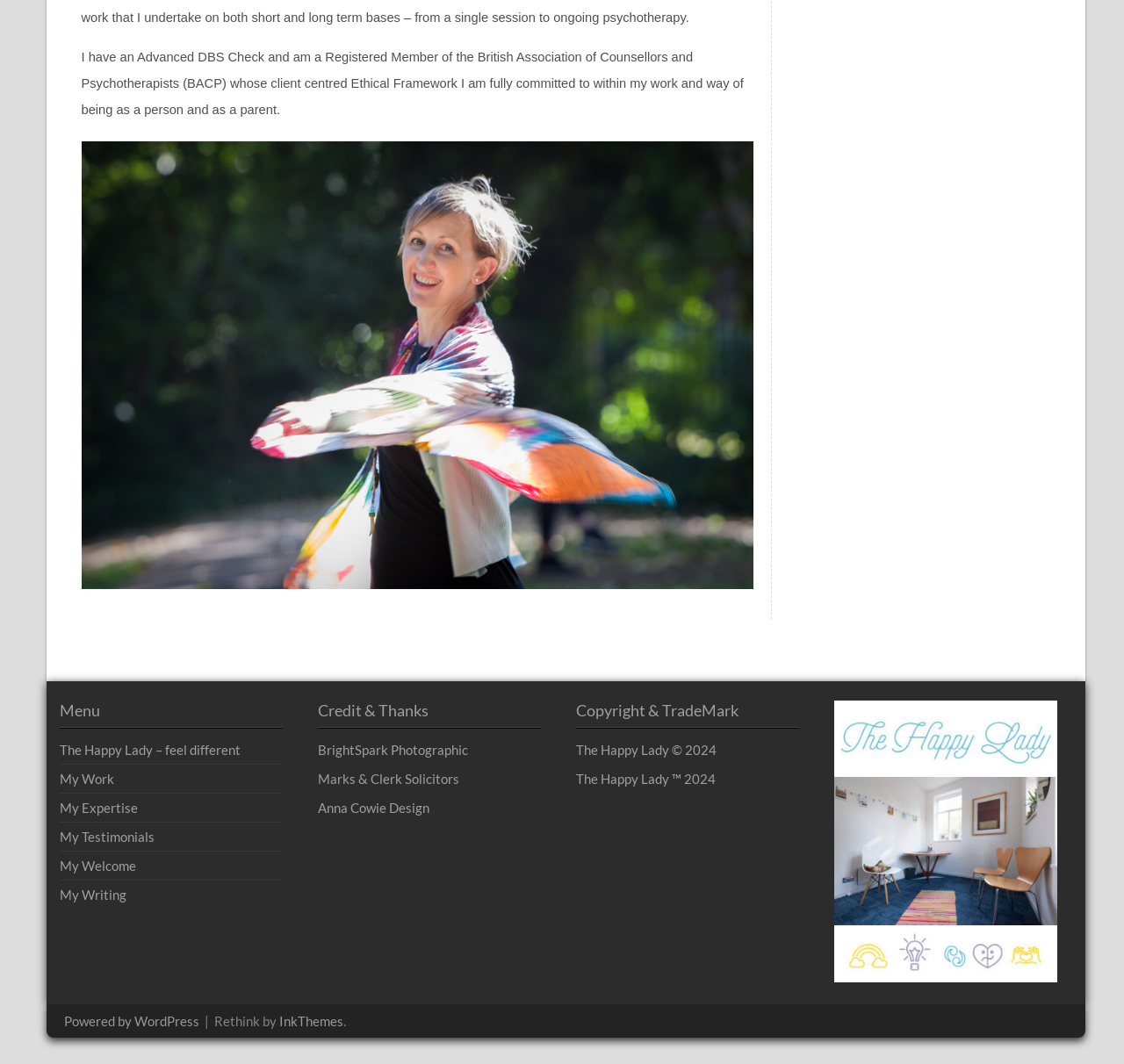Answer the question using only one word or a concise phrase: What is the profession of the person described?

Counsellor